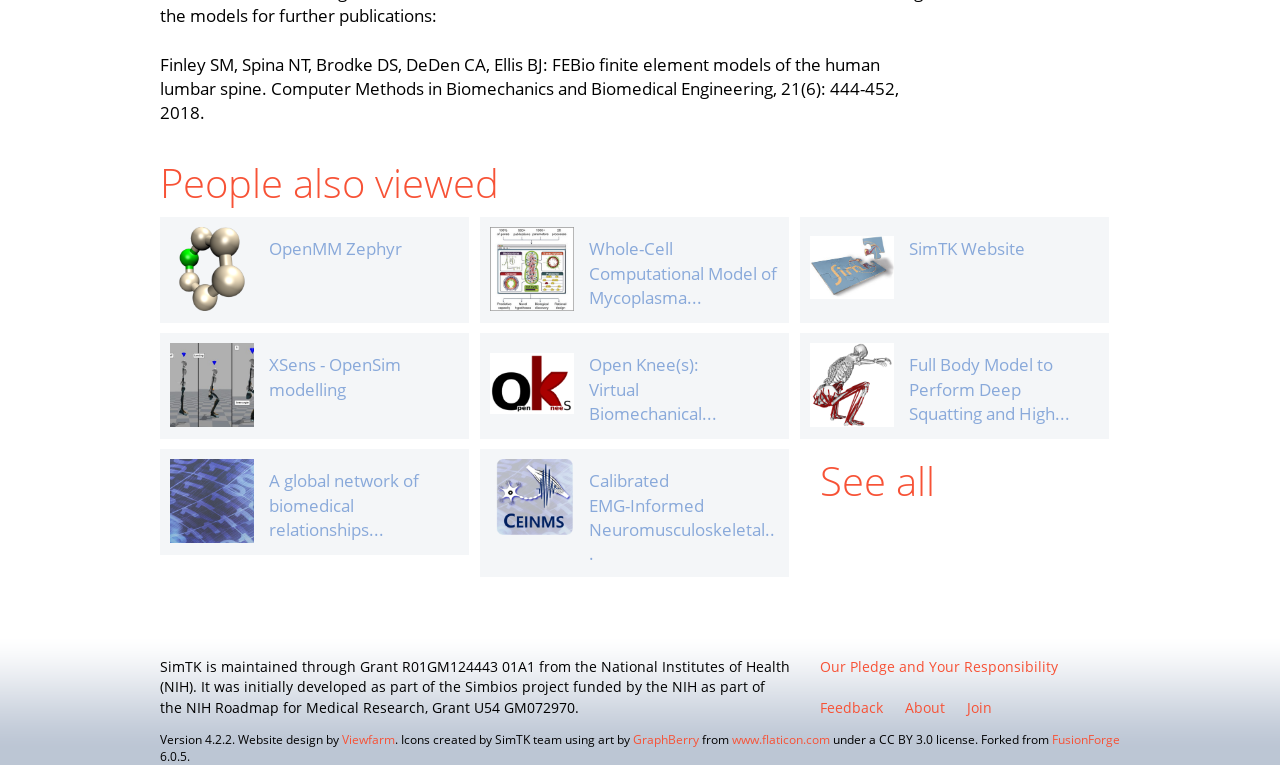From the element description alt="Image not available", predict the bounding box coordinates of the UI element. The coordinates must be specified in the format (top-left x, top-left y, bottom-right x, bottom-right y) and should be within the 0 to 1 range.

[0.383, 0.638, 0.448, 0.668]